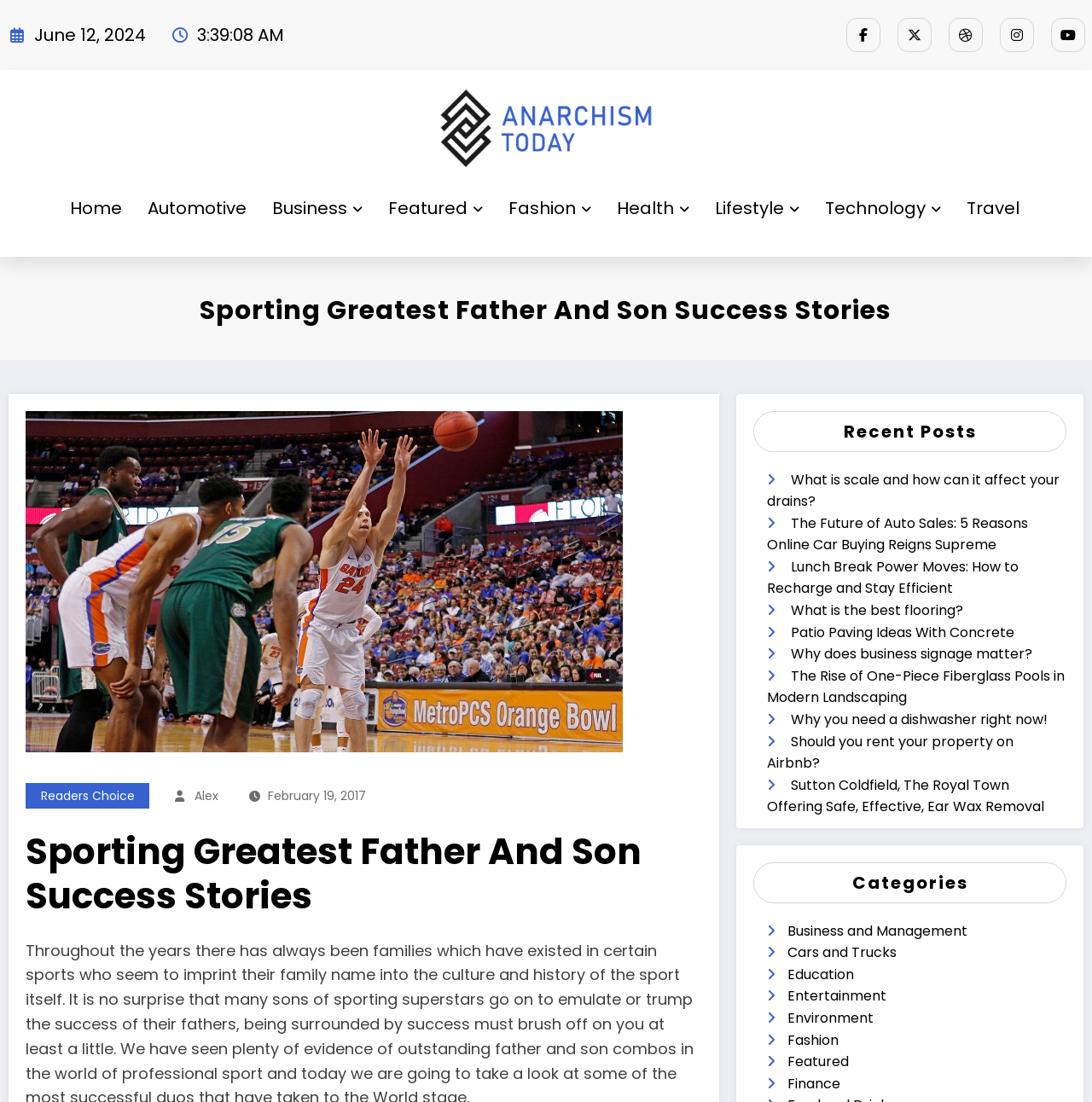How many social media links are there at the top right corner?
With the help of the image, please provide a detailed response to the question.

I looked at the top right corner of the webpage and counted the number of social media links. There are 5 links, represented by icons, which are likely links to the website's social media profiles.